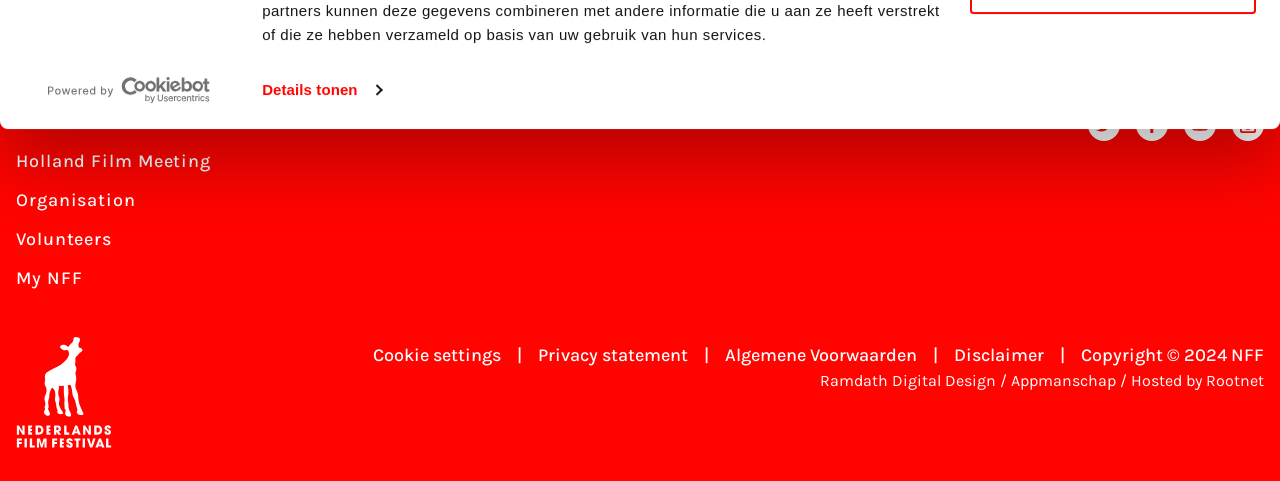Please identify the bounding box coordinates of the element's region that needs to be clicked to fulfill the following instruction: "Click the Back to top button". The bounding box coordinates should consist of four float numbers between 0 and 1, i.e., [left, top, right, bottom].

[0.481, 0.11, 0.519, 0.21]